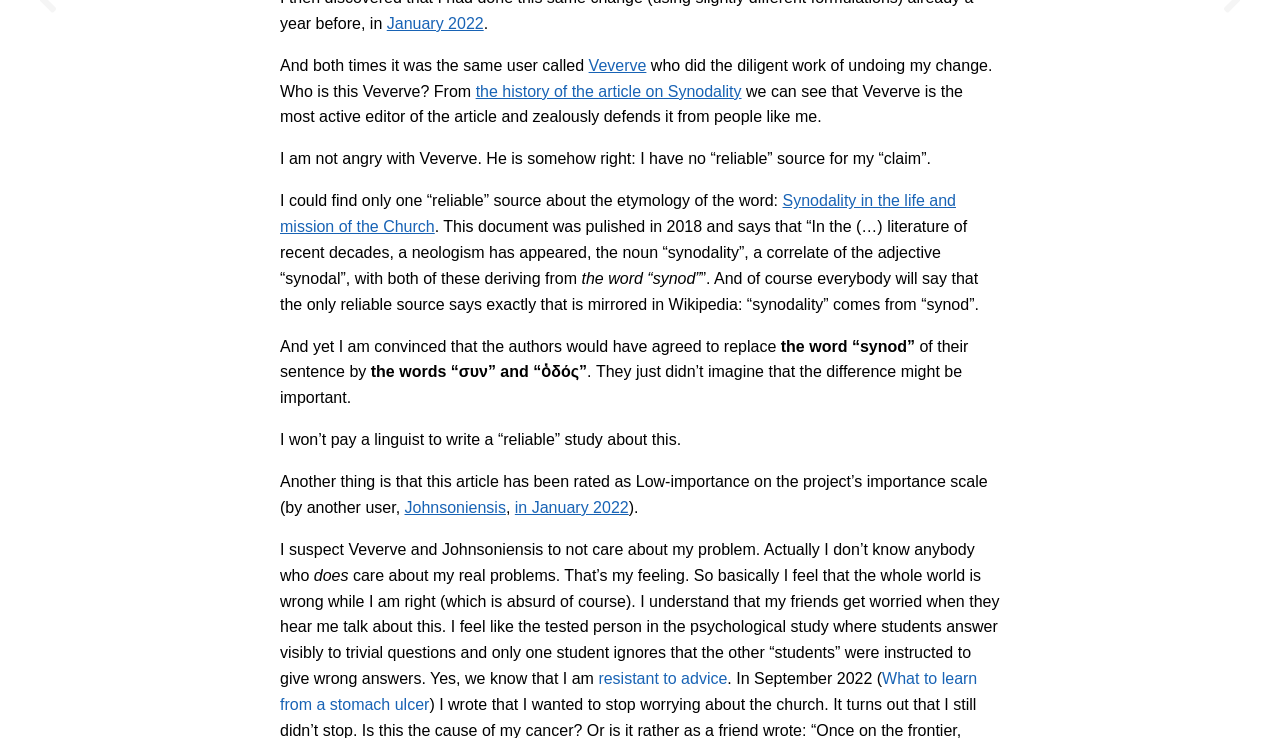Given the description of a UI element: "January 2022", identify the bounding box coordinates of the matching element in the webpage screenshot.

[0.302, 0.02, 0.378, 0.043]